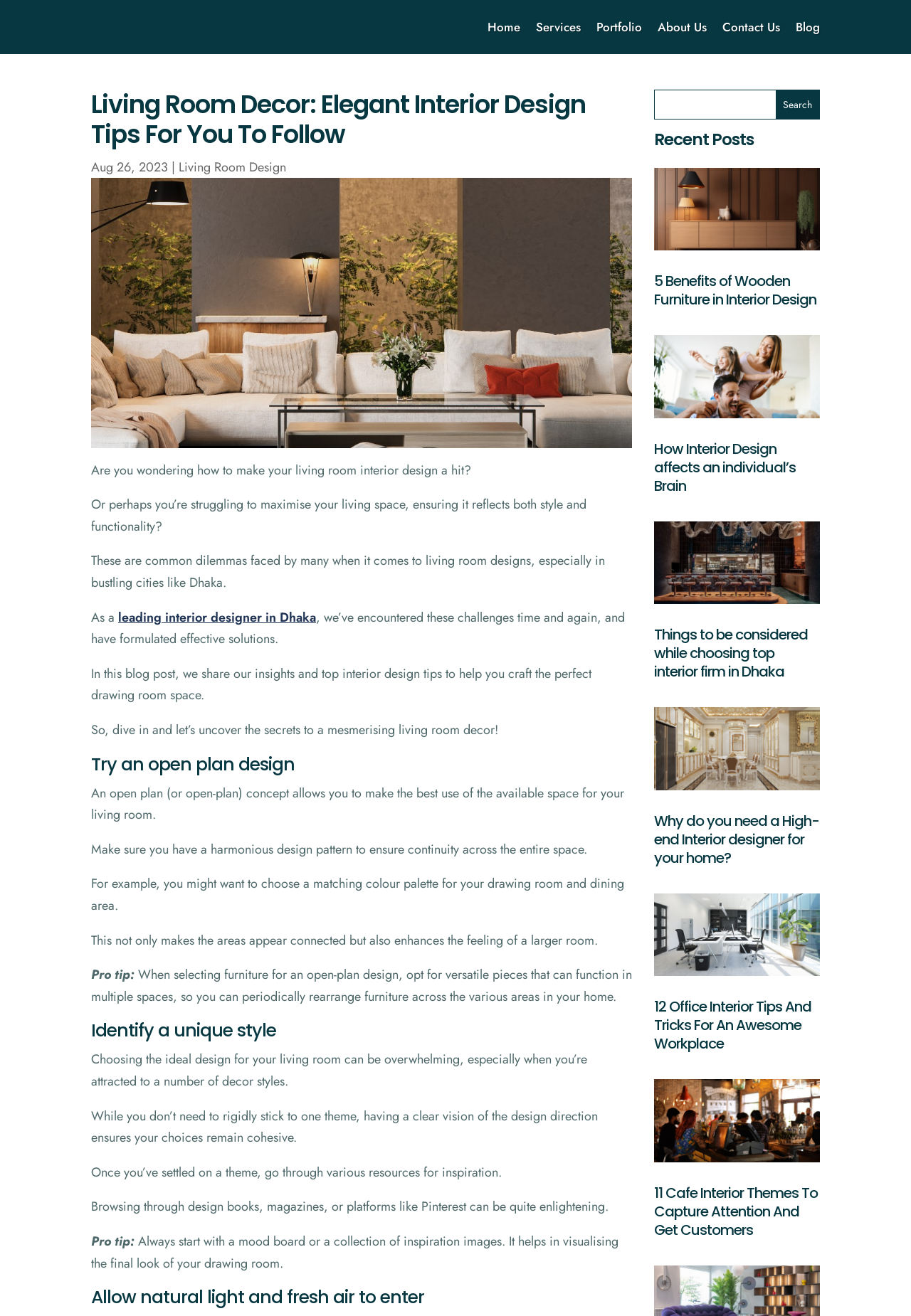Extract the bounding box of the UI element described as: "Dopt Orders 2024".

None